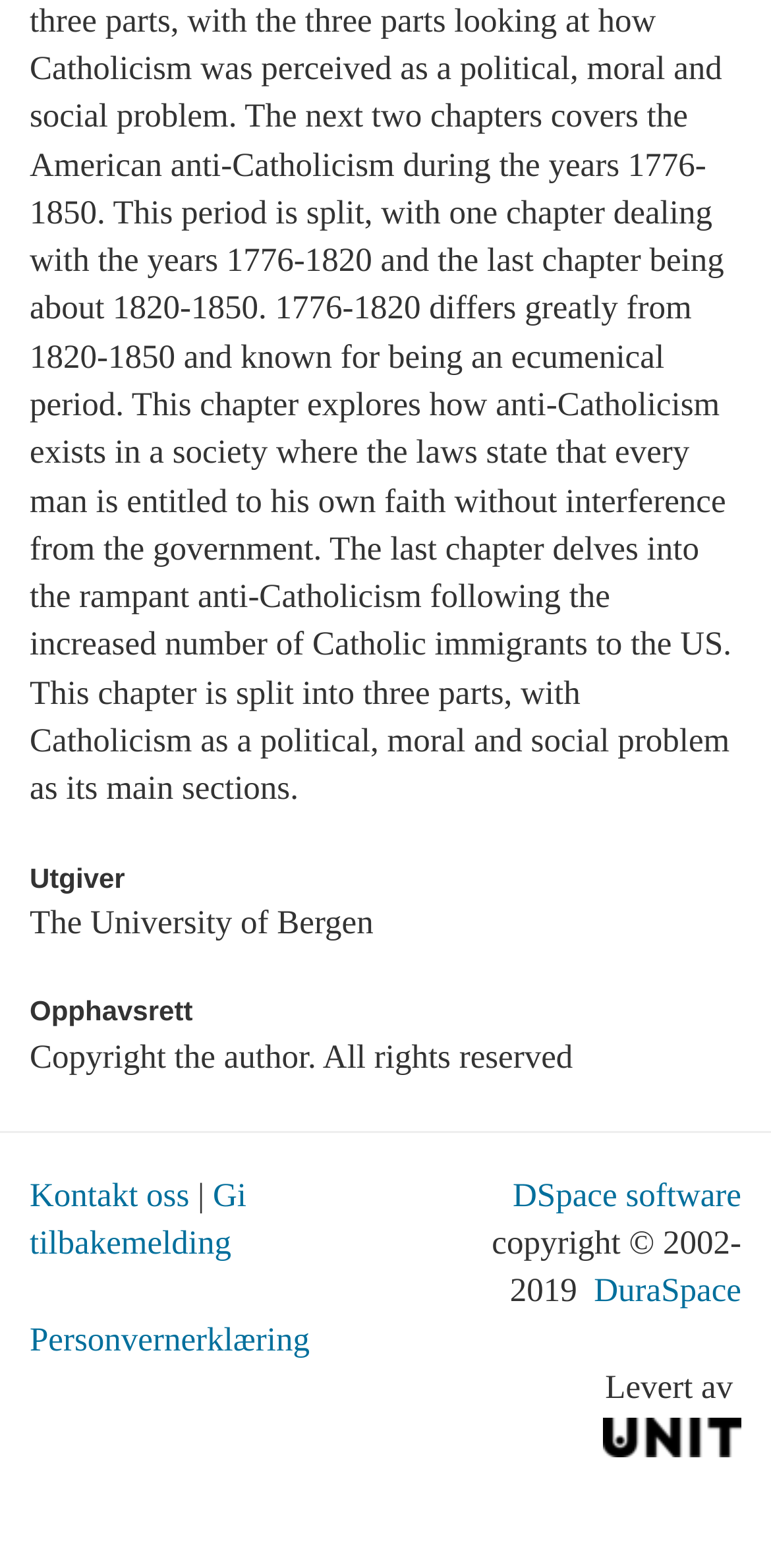What is the name of the university?
Please answer the question with as much detail as possible using the screenshot.

The answer can be found in the StaticText element with the text 'The University of Bergen' which is a child of the Root Element.